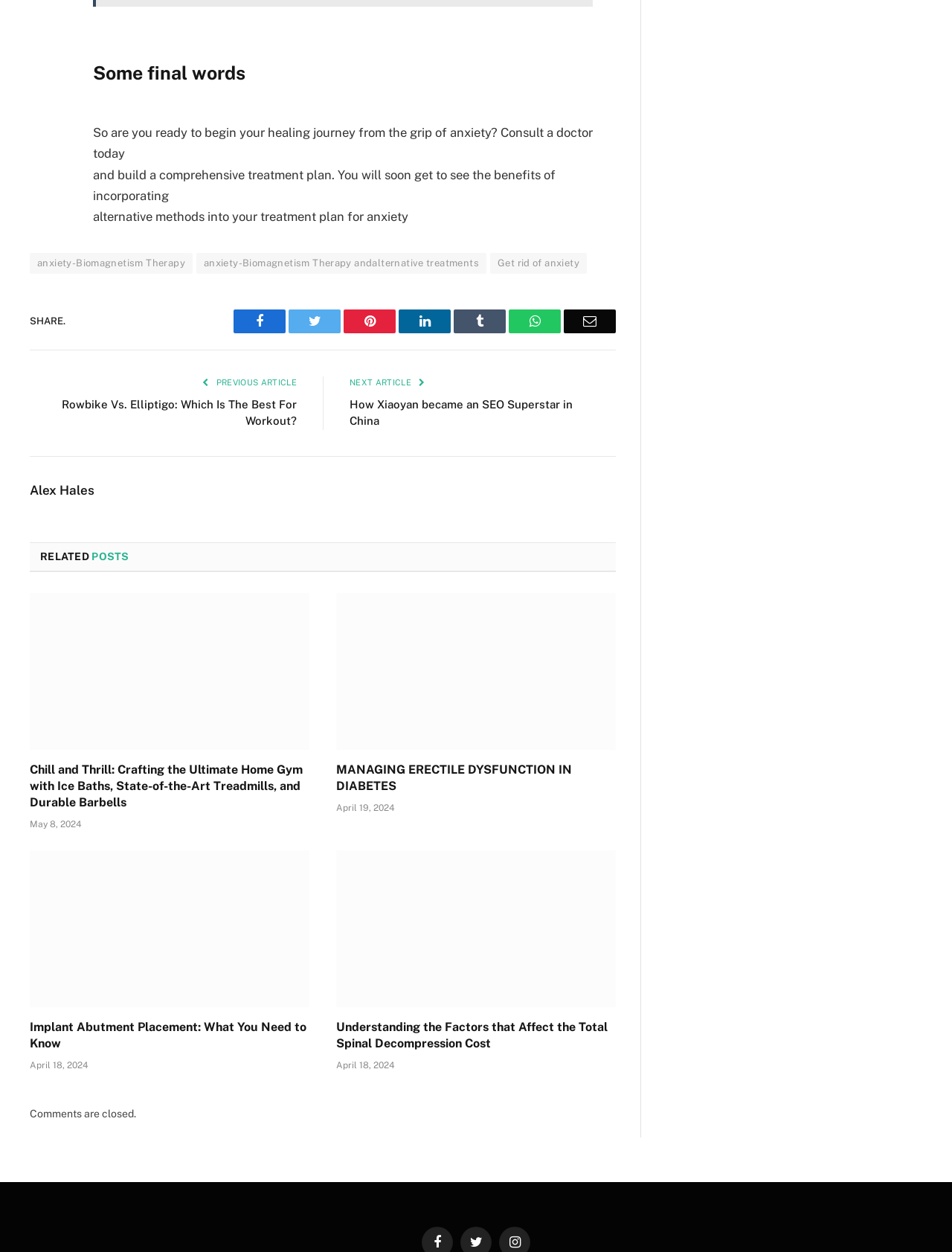What is the purpose of the links at the bottom of the page?
Please give a detailed and elaborate answer to the question based on the image.

The links at the bottom of the page are categorized under 'RELATED POSTS' and have headings and descriptions similar to the main article, suggesting that they are related posts or articles on similar topics.